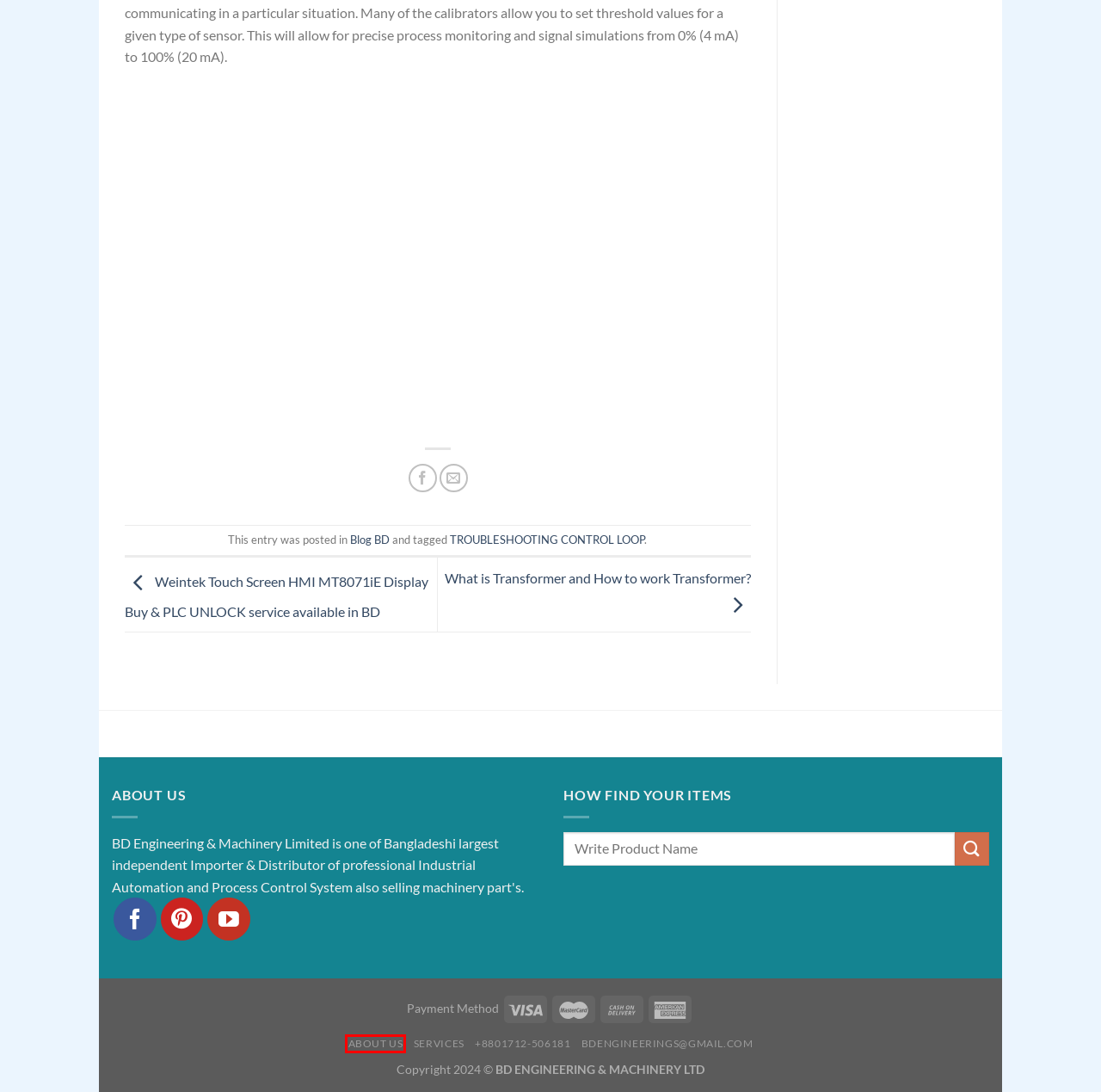With the provided webpage screenshot containing a red bounding box around a UI element, determine which description best matches the new webpage that appears after clicking the selected element. The choices are:
A. Best Services of BD Engineering & Machinery Ltd in Bangladesh
B. Industrial Machinery Parts Automation Products Supplier
C. What is Transformer and How to work Transformer? | BD Engineering
D. Weintek Touch Screen HMI MT8071iE Display Buy & PLC service
E. Products - Automation Products Supplier Company in Bangladesh
F. Blog-BD-Engineering-management systems such as SCADA and Industrial EMS
G. TROUBLESHOOTING CONTROL LOOP Archives - Automation Products Supplier Company in Bangladesh
H. About - Automation Products Supplier Company in Bangladesh

H